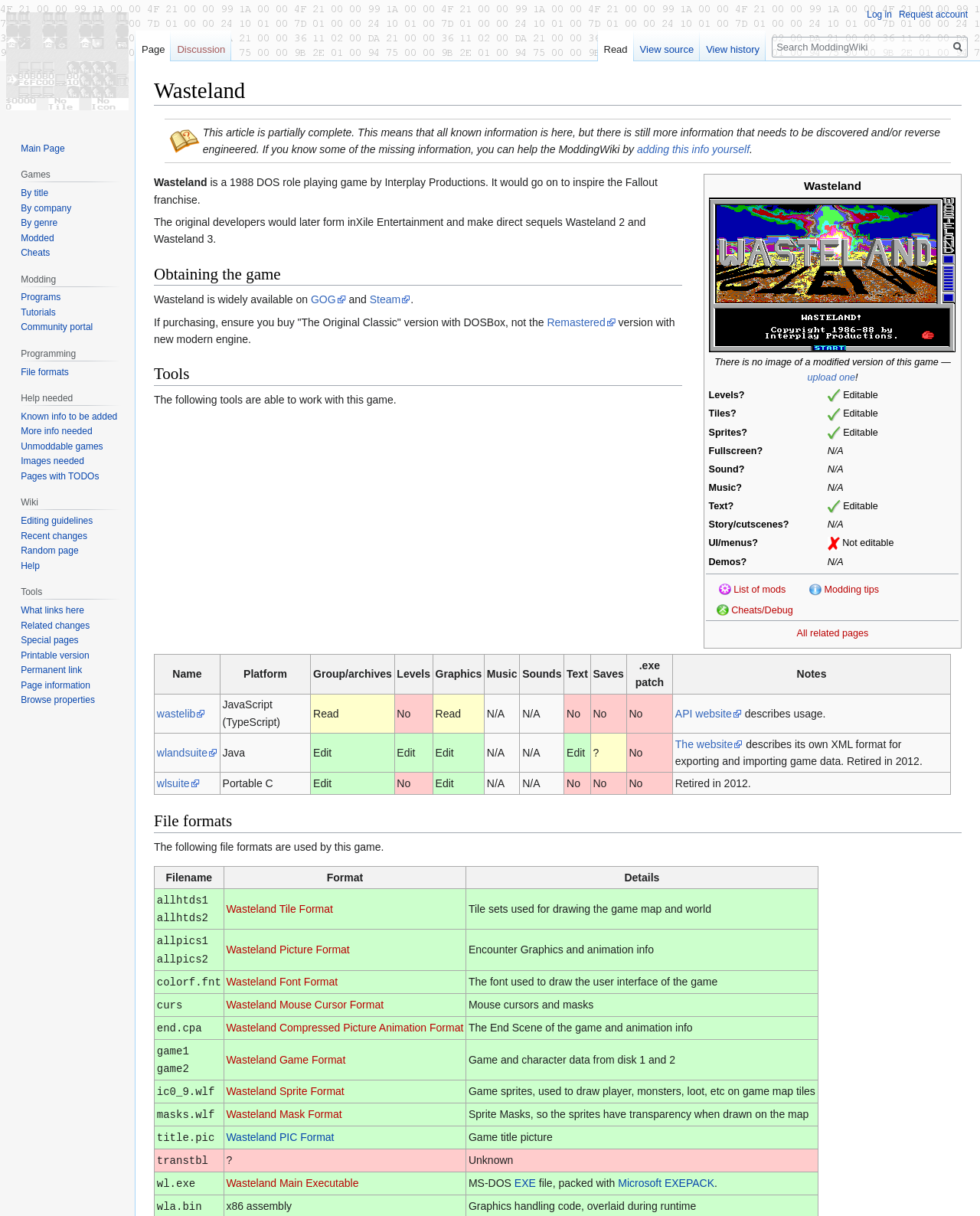Please find the bounding box for the UI component described as follows: "Wasteland Main Executable".

[0.231, 0.96, 0.366, 0.97]